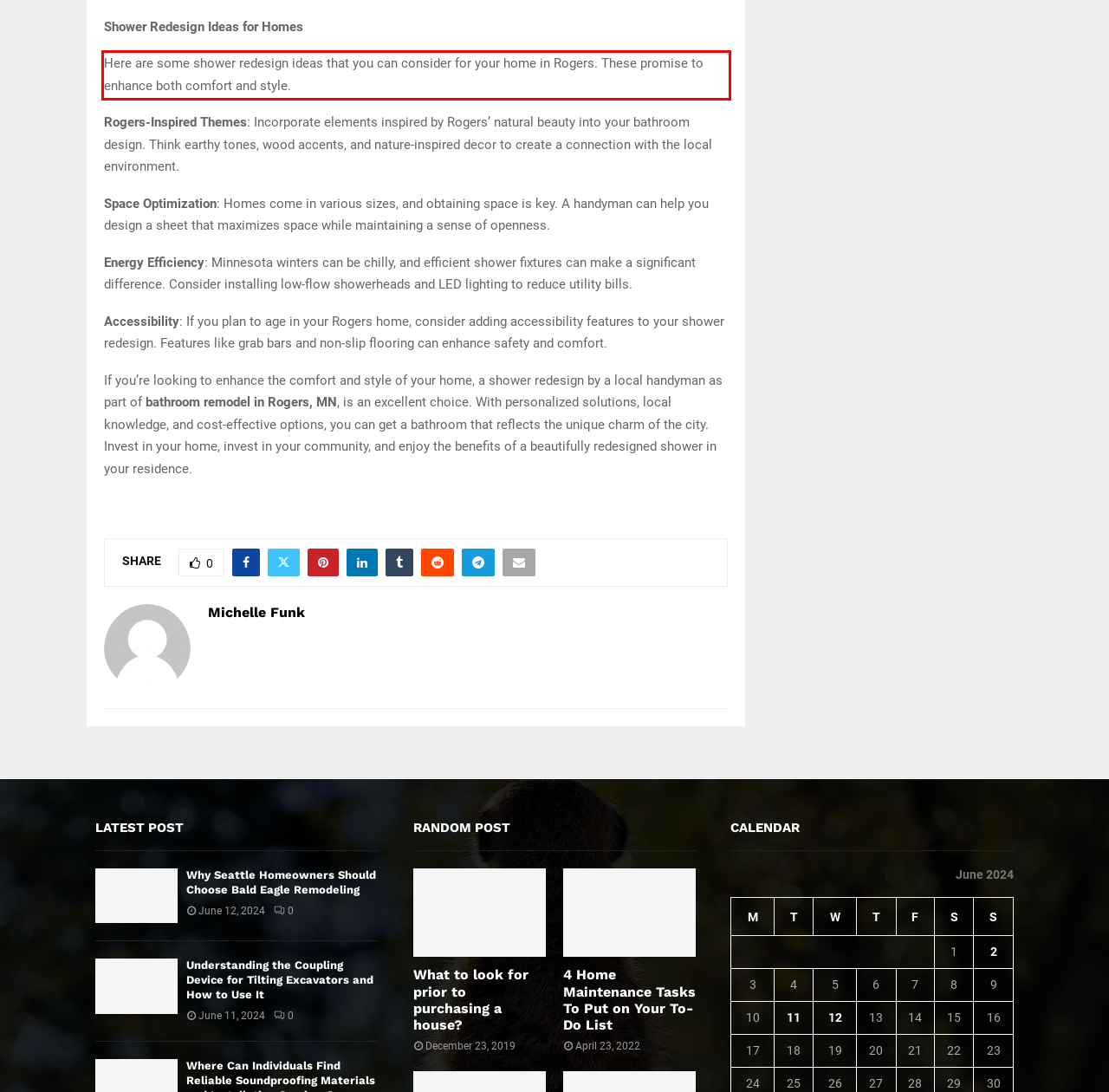You are given a webpage screenshot with a red bounding box around a UI element. Extract and generate the text inside this red bounding box.

Here are some shower redesign ideas that you can consider for your home in Rogers. These promise to enhance both comfort and style.